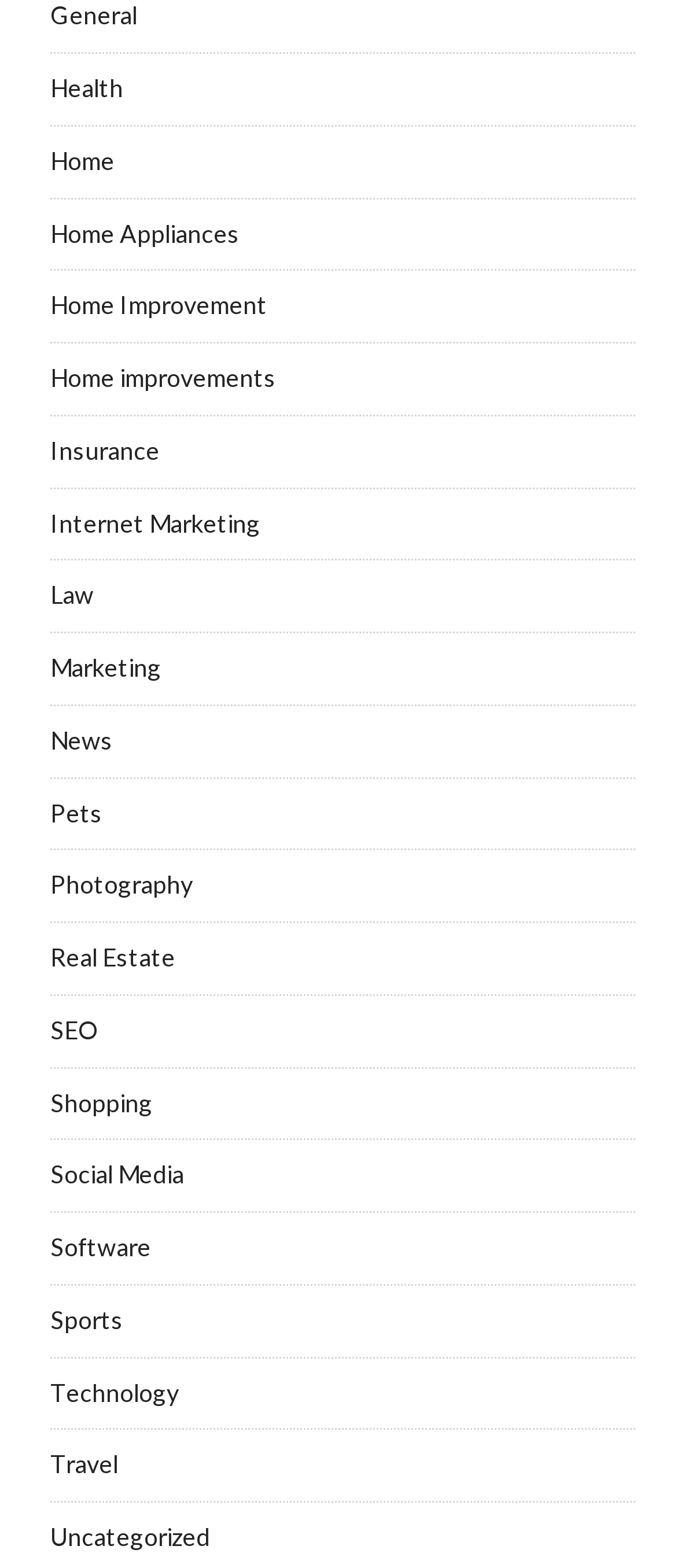Pinpoint the bounding box coordinates of the clickable element to carry out the following instruction: "Learn about Insurance."

[0.074, 0.278, 0.236, 0.297]